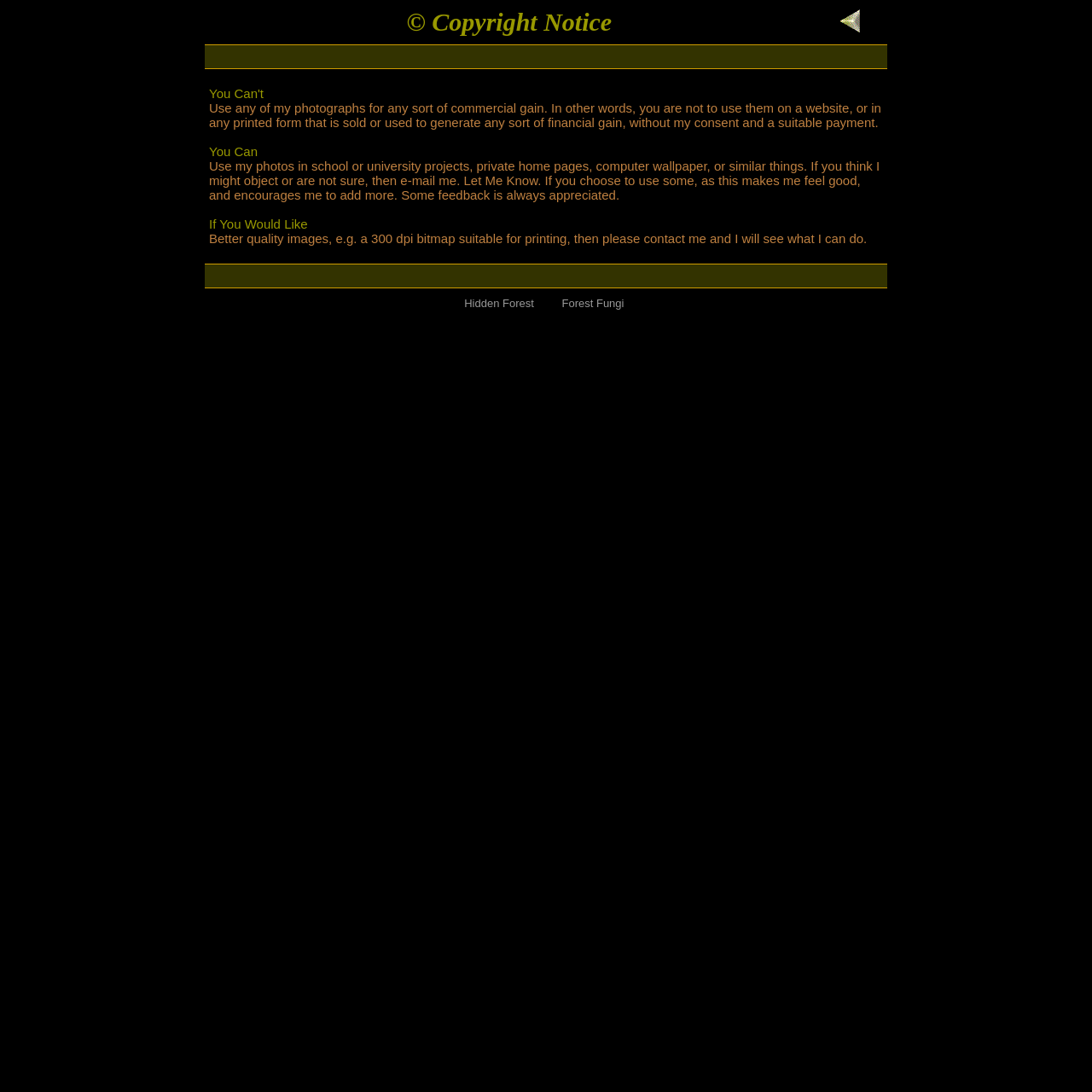What is the theme of the photographs?
Could you answer the question with a detailed and thorough explanation?

Based on the links present on the webpage, such as 'Hidden Forest' and 'Forest Fungi', it appears that the theme of the photographs is related to nature, possibly forests and their ecosystem.